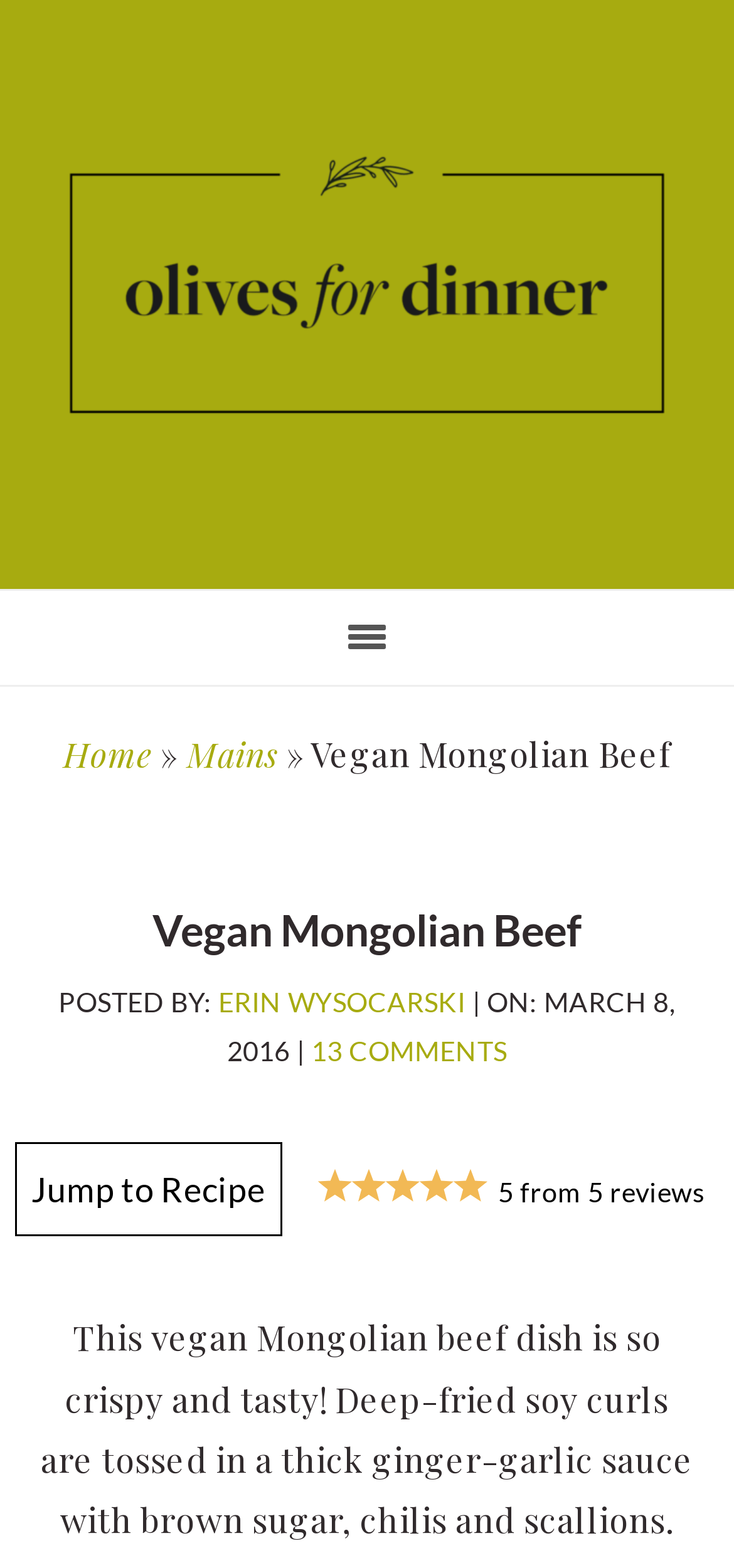With reference to the screenshot, provide a detailed response to the question below:
What is the name of the author of this recipe?

I found the author's name by looking at the 'POSTED BY:' section, which is located below the main heading. The author's name is a link, and it is 'ERIN WYSOCARSKI'.